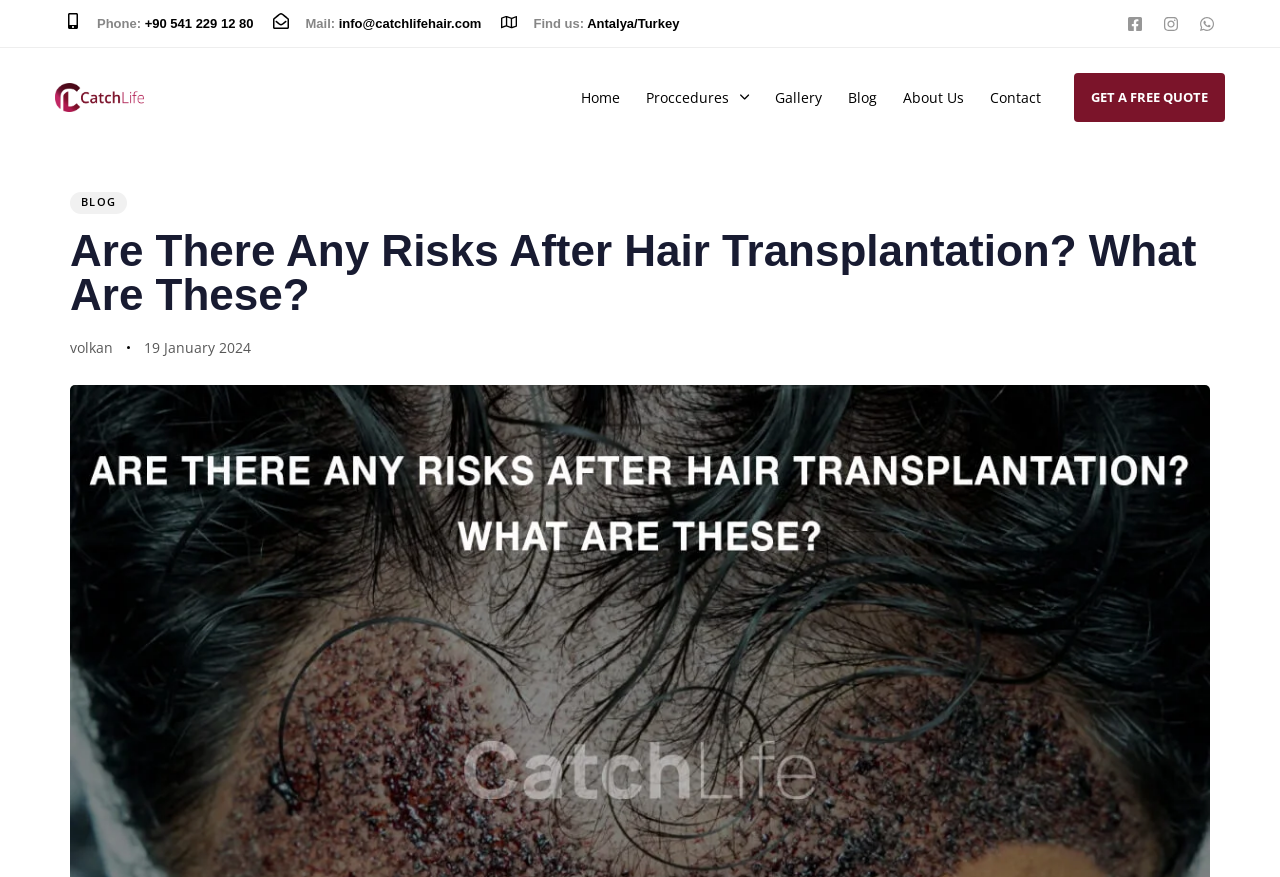Find the bounding box coordinates of the clickable element required to execute the following instruction: "Find us on Facebook". Provide the coordinates as four float numbers between 0 and 1, i.e., [left, top, right, bottom].

[0.88, 0.018, 0.893, 0.036]